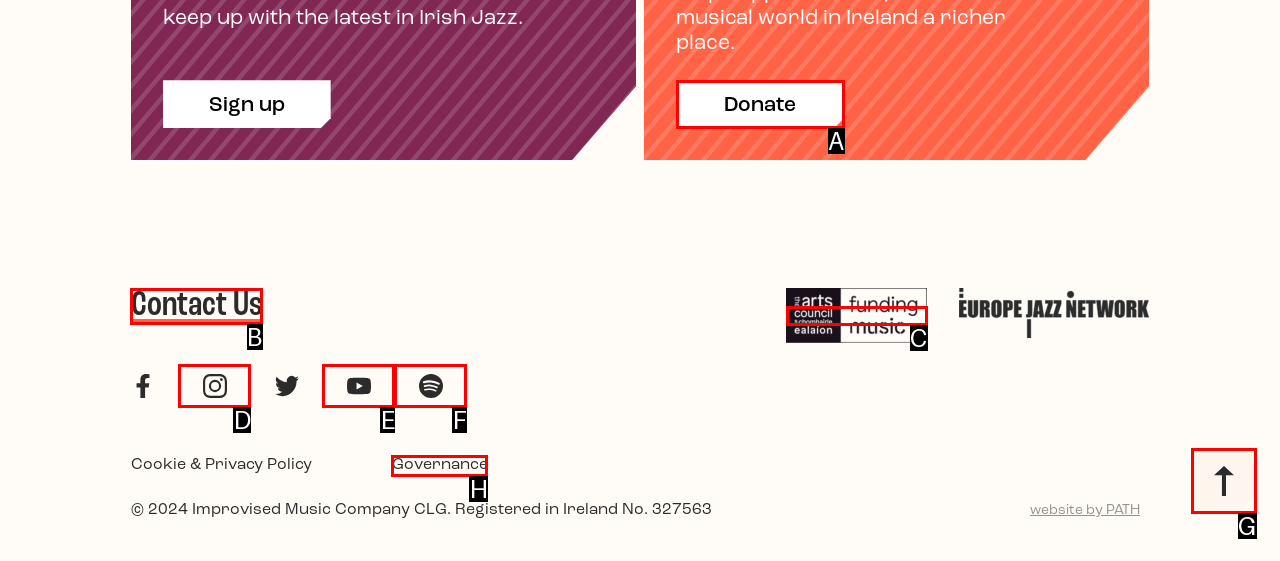Select the appropriate HTML element that needs to be clicked to execute the following task: Contact Us. Respond with the letter of the option.

B